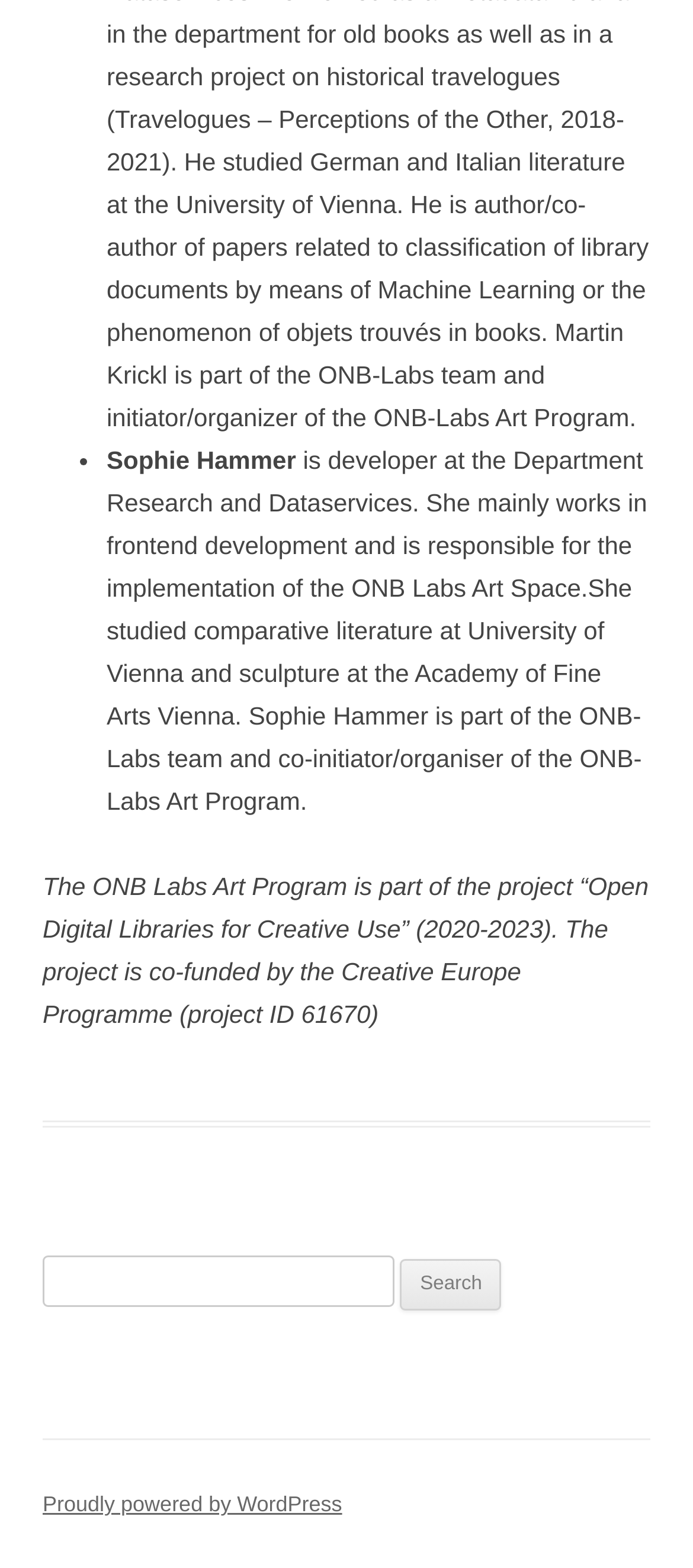Determine the bounding box for the described HTML element: "parent_node: Search for: name="s"". Ensure the coordinates are four float numbers between 0 and 1 in the format [left, top, right, bottom].

[0.062, 0.8, 0.568, 0.833]